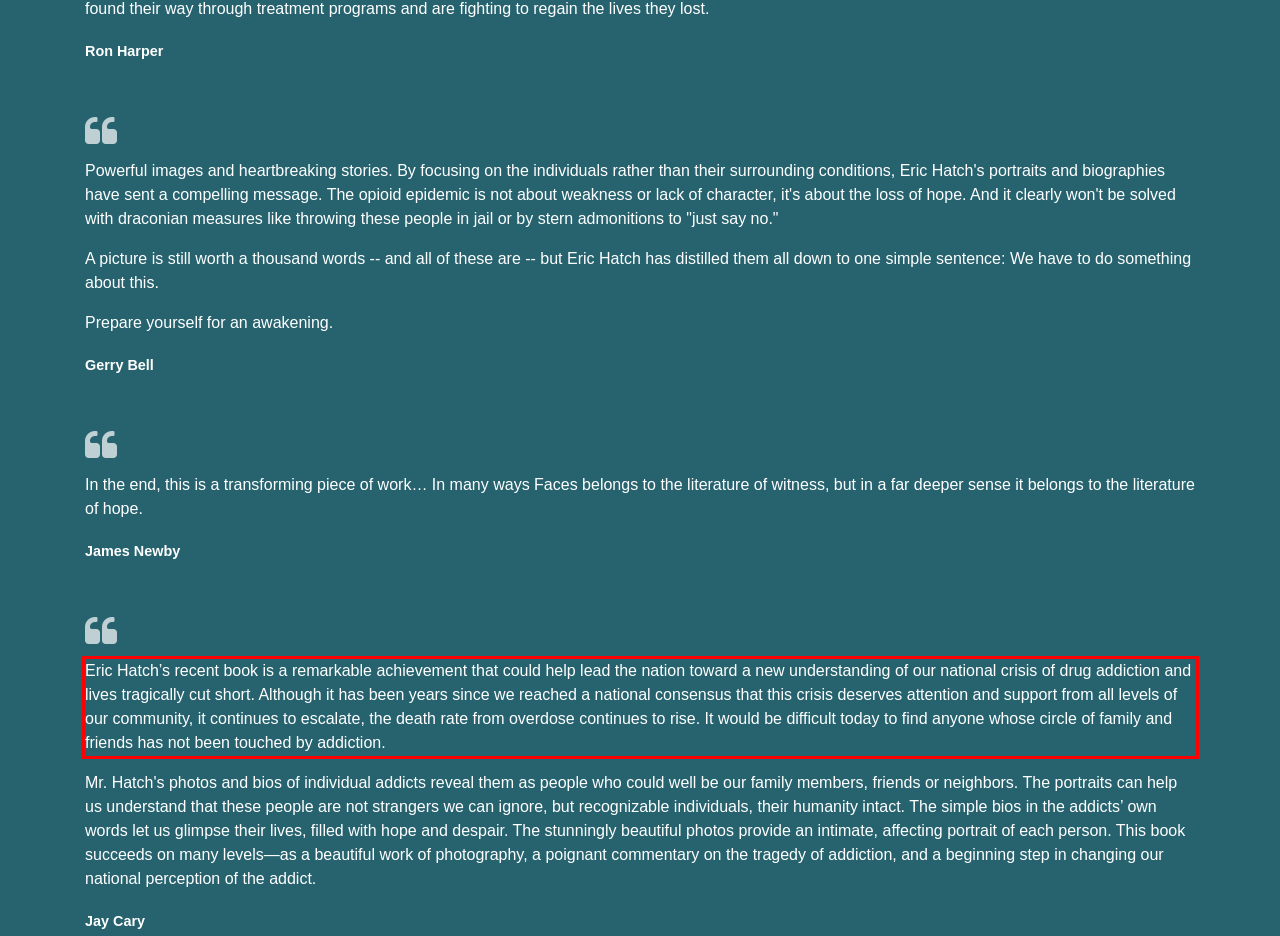With the provided screenshot of a webpage, locate the red bounding box and perform OCR to extract the text content inside it.

Eric Hatch’s recent book is a remarkable achievement that could help lead the nation toward a new understanding of our national crisis of drug addiction and lives tragically cut short. Although it has been years since we reached a national consensus that this crisis deserves attention and support from all levels of our community, it continues to escalate, the death rate from overdose continues to rise. It would be difficult today to find anyone whose circle of family and friends has not been touched by addiction.